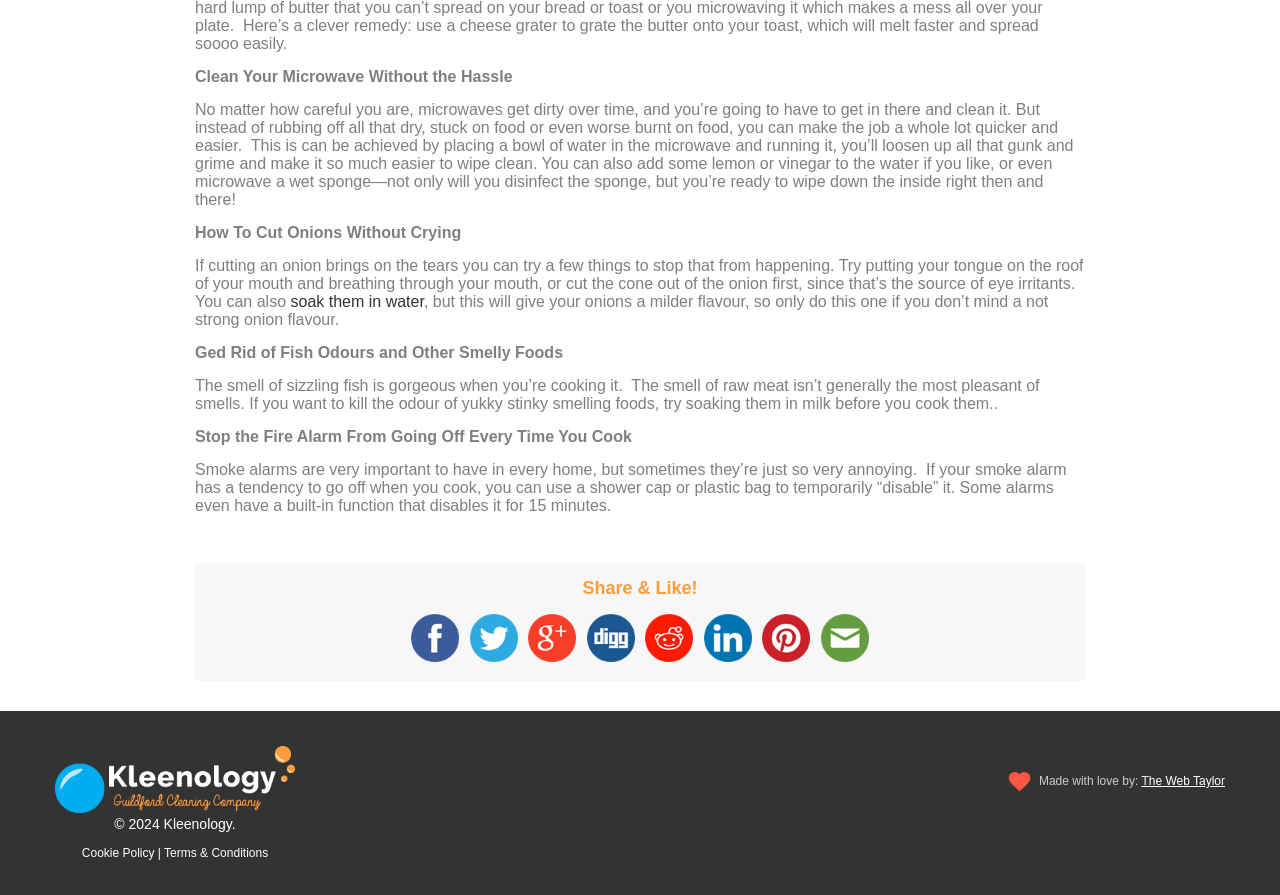Using the element description Cookie Policy, predict the bounding box coordinates for the UI element. Provide the coordinates in (top-left x, top-left y, bottom-right x, bottom-right y) format with values ranging from 0 to 1.

[0.064, 0.945, 0.121, 0.961]